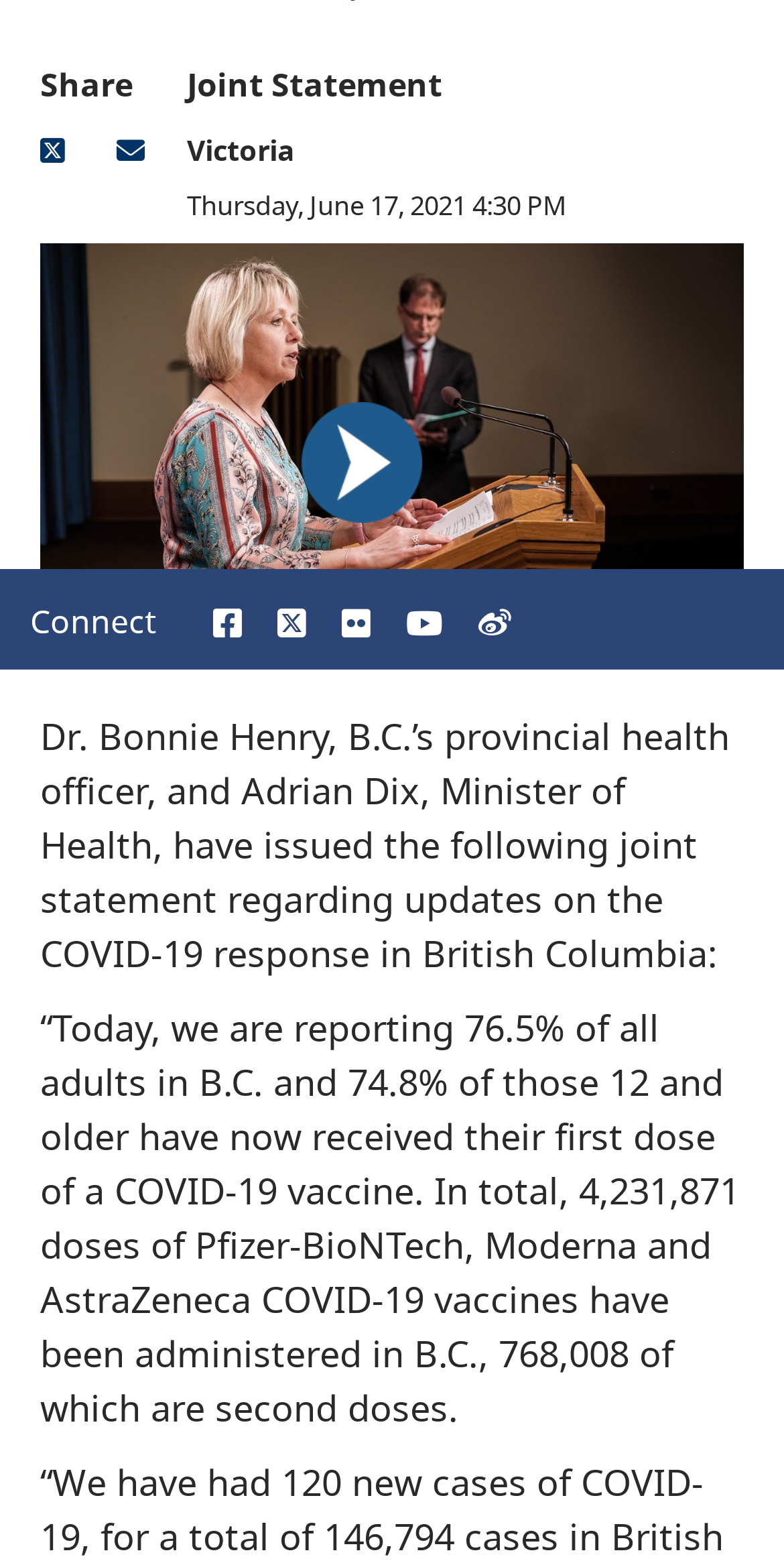Using the given description, provide the bounding box coordinates formatted as (top-left x, top-left y, bottom-right x, bottom-right y), with all values being floating point numbers between 0 and 1. Description: View all Social Media

[0.587, 0.431, 0.962, 0.455]